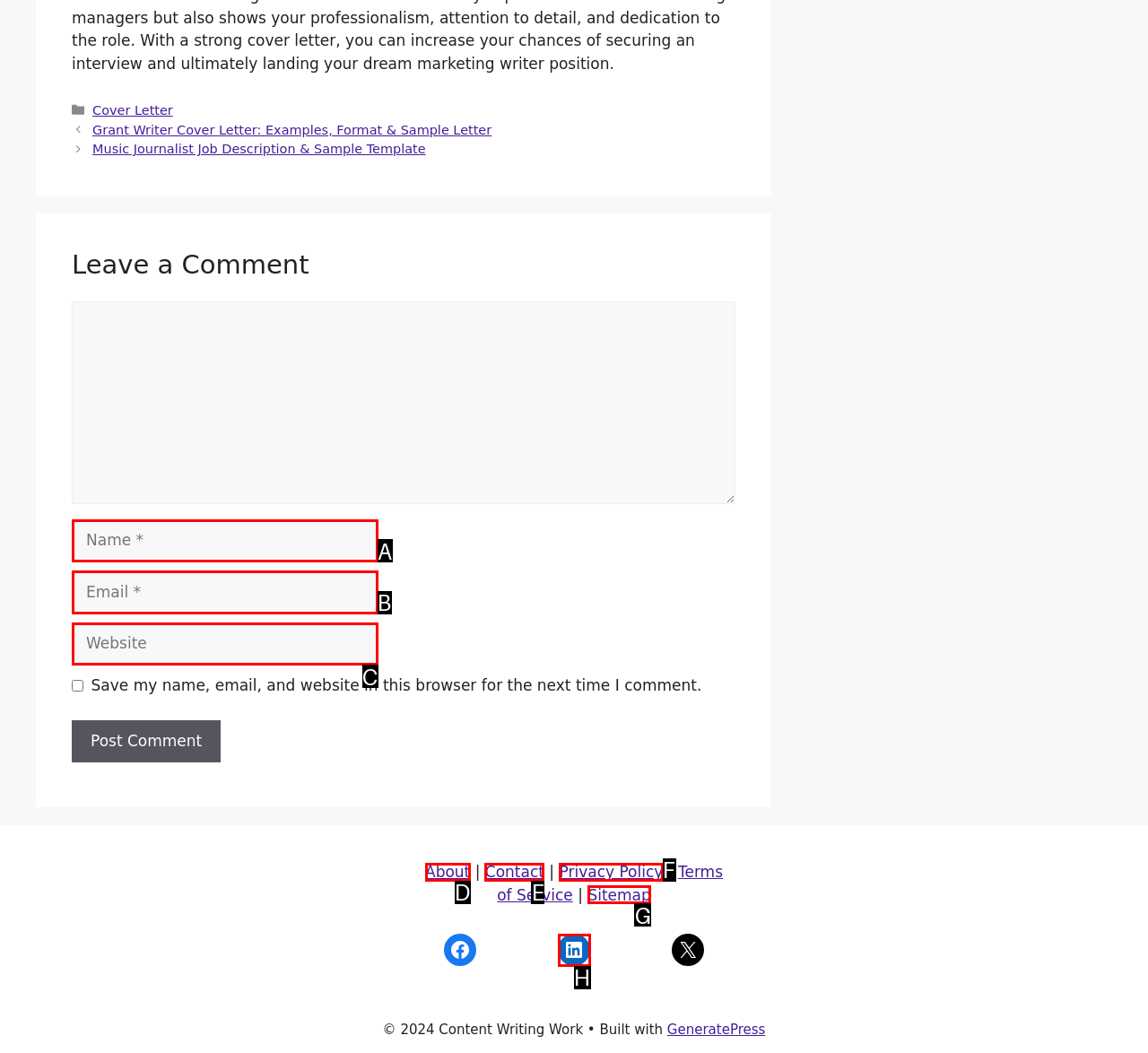Determine which option matches the element description: parent_node: Comment name="author" placeholder="Name *"
Answer using the letter of the correct option.

A